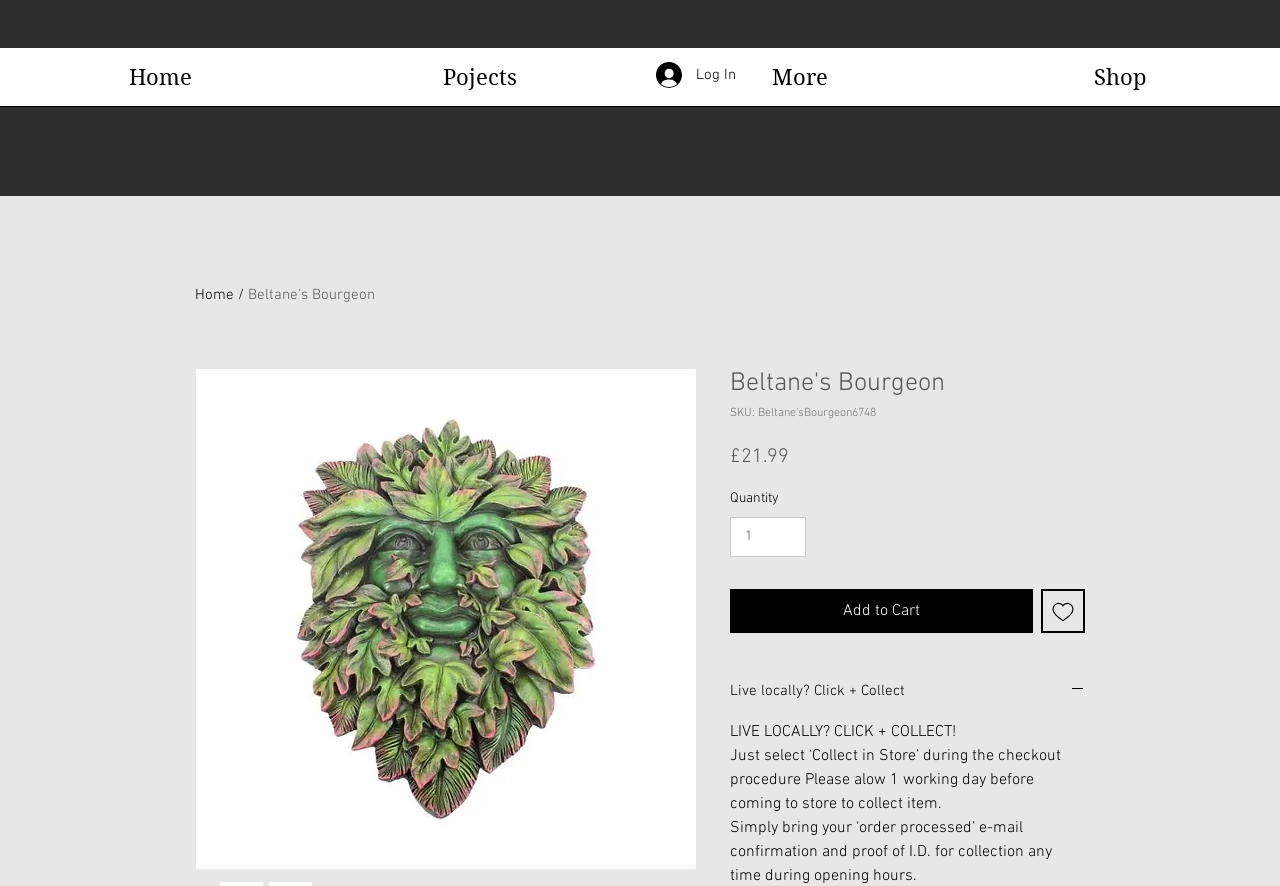What is the minimum quantity that can be purchased? Please answer the question using a single word or phrase based on the image.

1